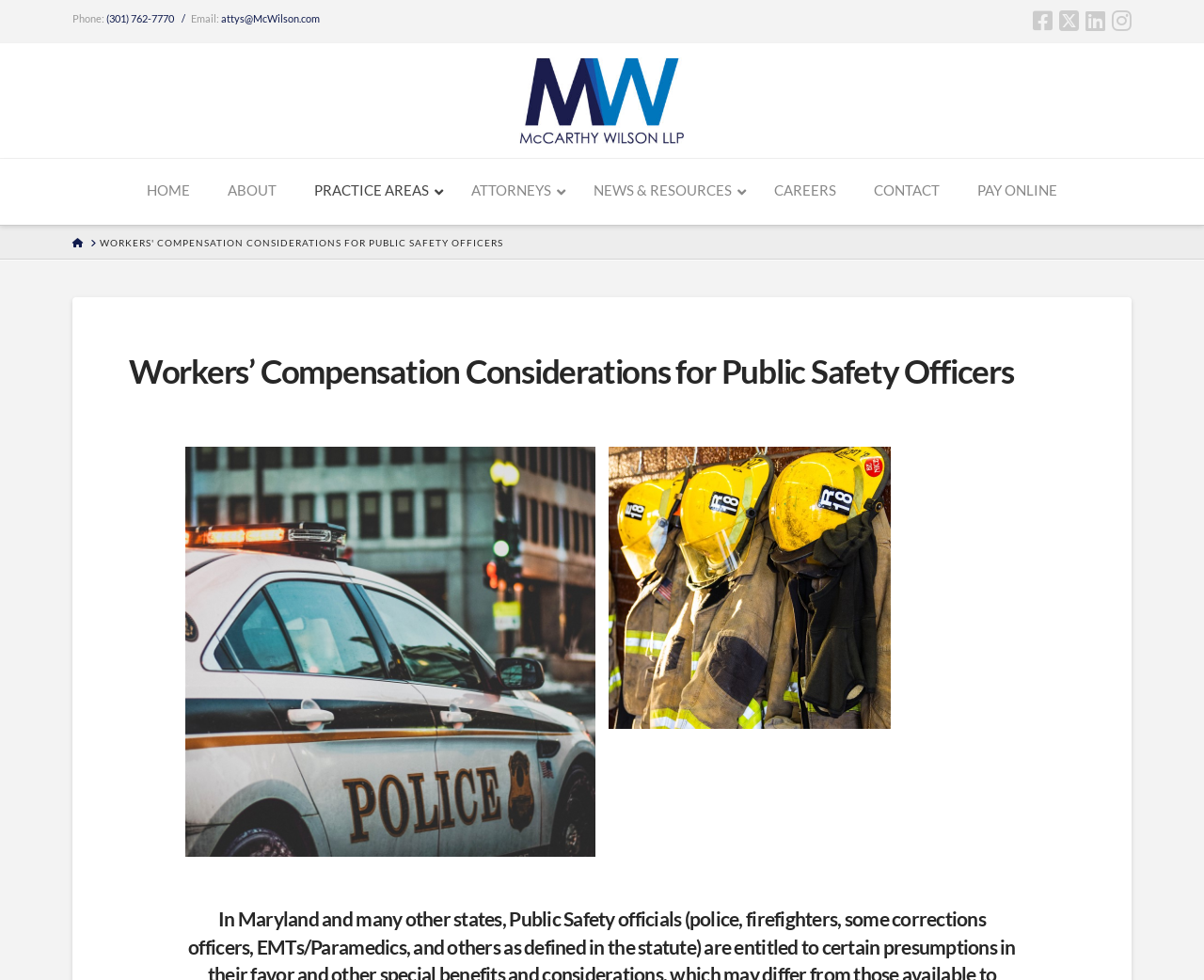Using the element description provided, determine the bounding box coordinates in the format (top-left x, top-left y, bottom-right x, bottom-right y). Ensure that all values are floating point numbers between 0 and 1. Element description: News & Resources

[0.477, 0.162, 0.627, 0.227]